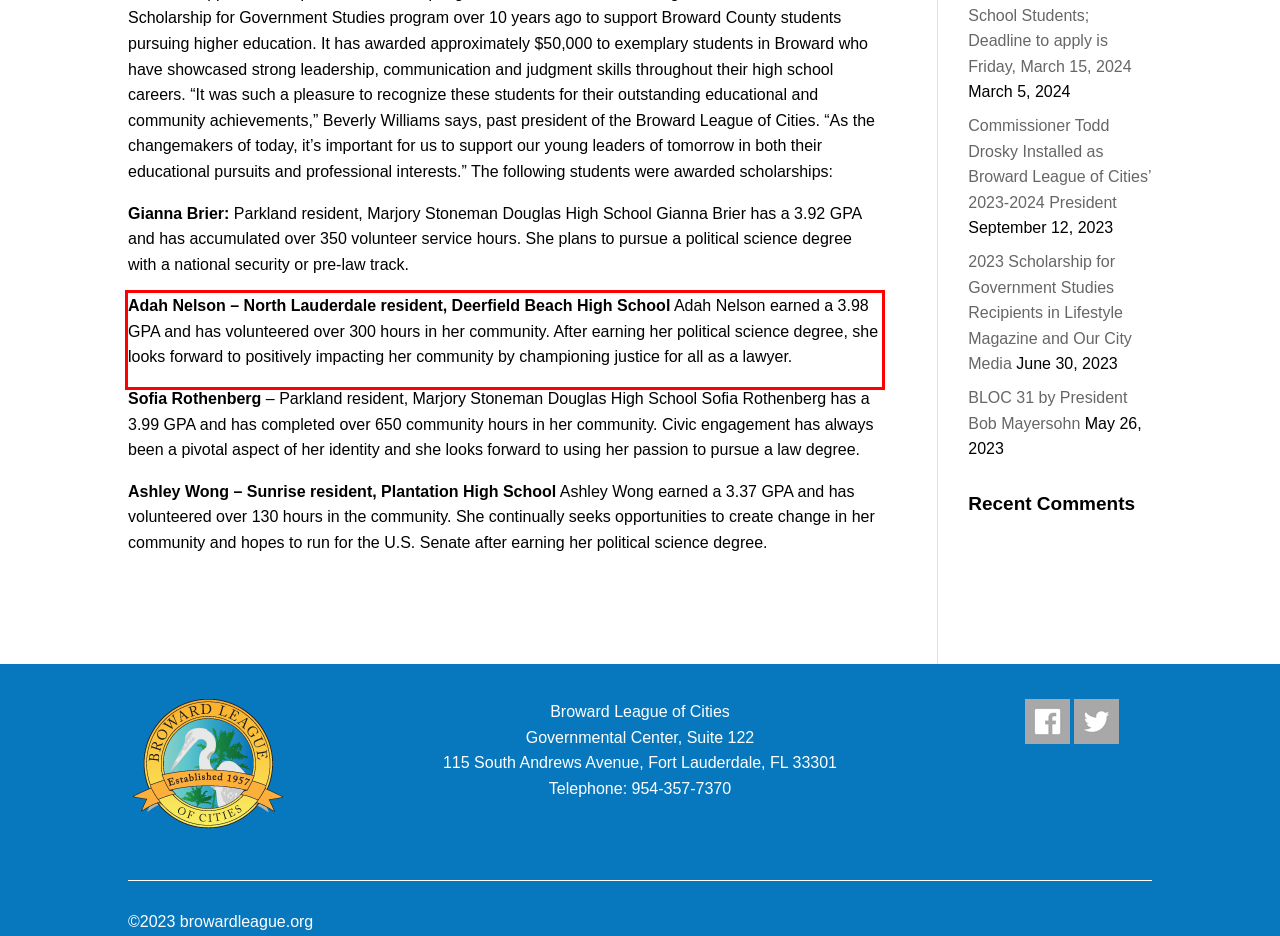You have a screenshot of a webpage with a red bounding box. Identify and extract the text content located inside the red bounding box.

Adah Nelson – North Lauderdale resident, Deerfield Beach High School Adah Nelson earned a 3.98 GPA and has volunteered over 300 hours in her community. After earning her political science degree, she looks forward to positively impacting her community by championing justice for all as a lawyer.